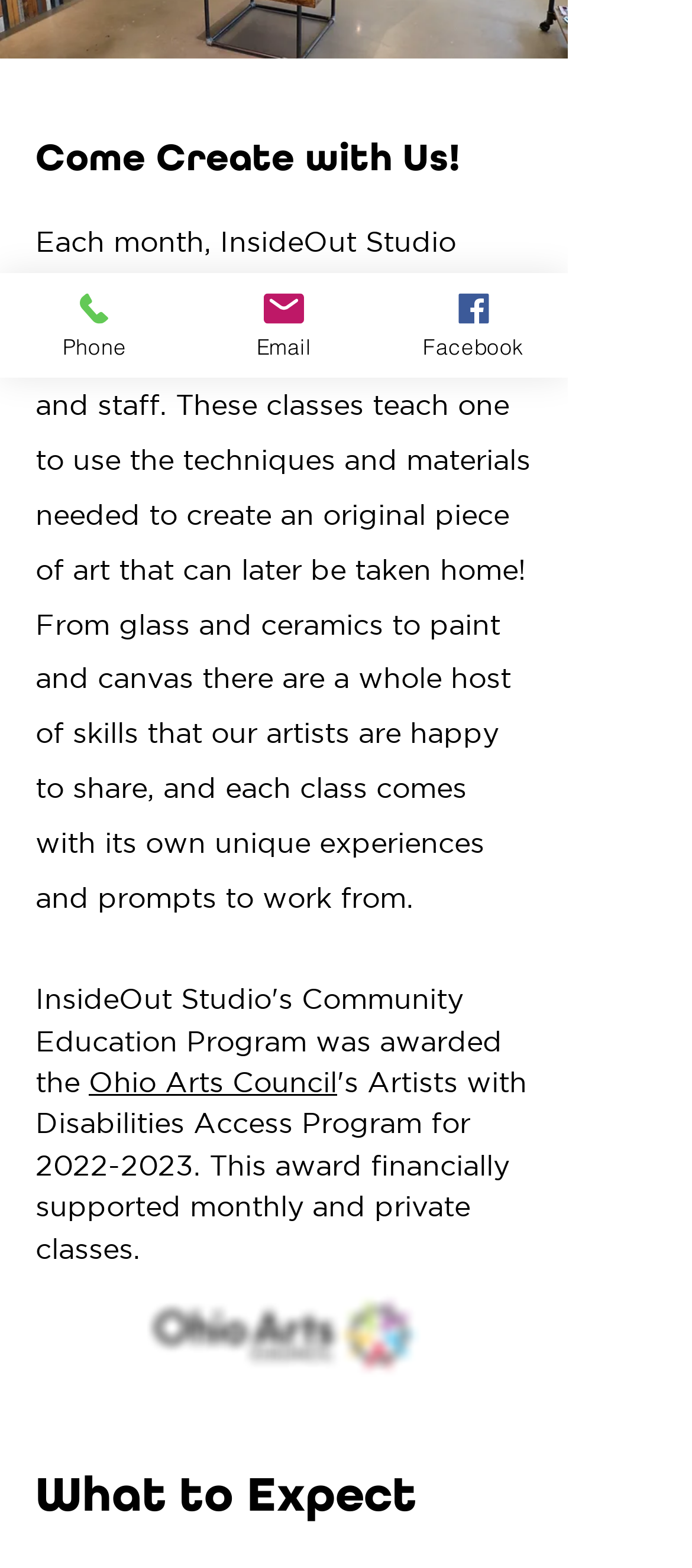Find the bounding box of the element with the following description: "Facebook". The coordinates must be four float numbers between 0 and 1, formatted as [left, top, right, bottom].

[0.547, 0.174, 0.821, 0.241]